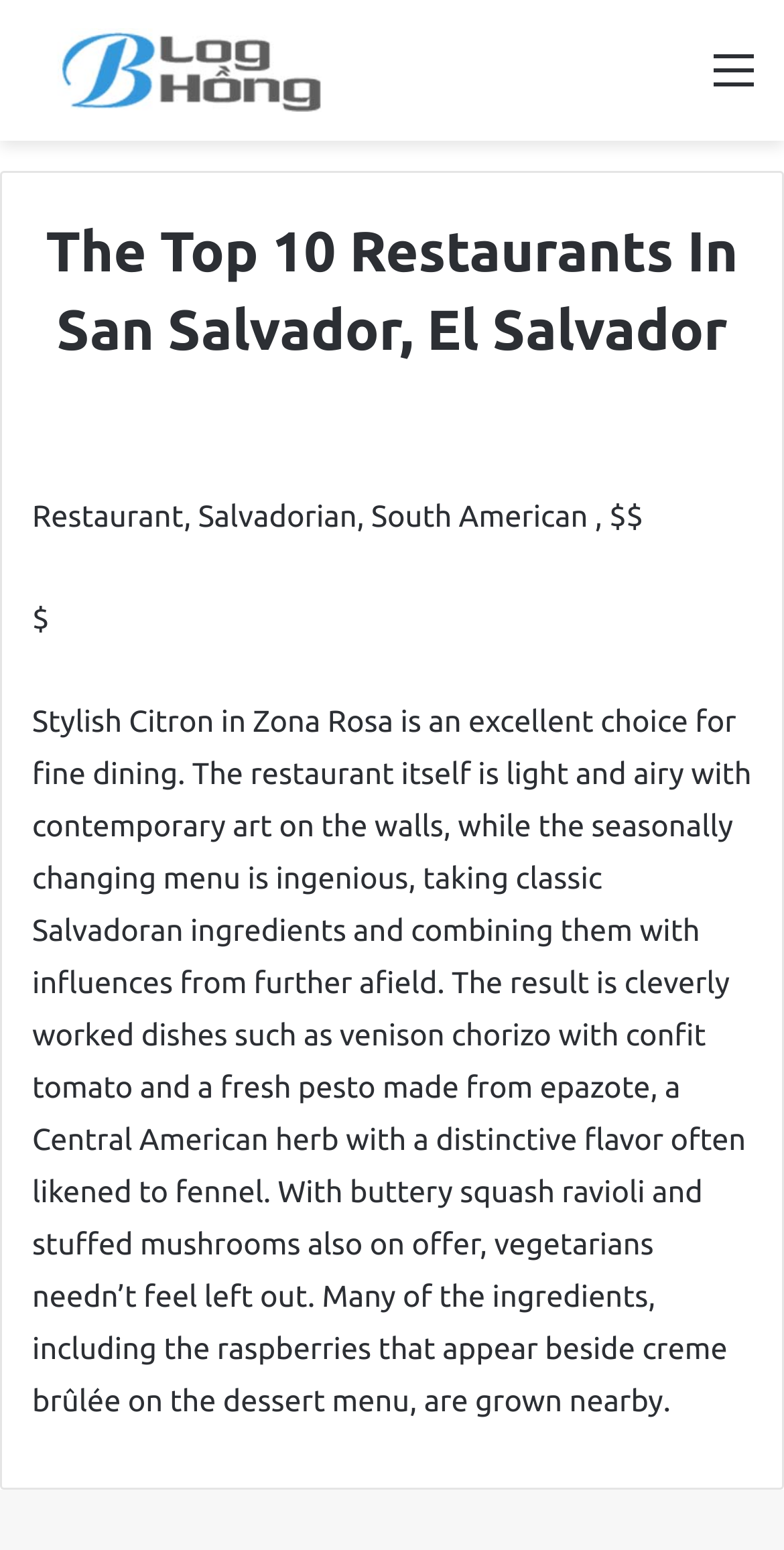Describe all the visual and textual components of the webpage comprehensively.

This webpage is about the top 10 restaurants in San Salvador, El Salvador. At the top left corner, there is a link to "Blog Hồng" accompanied by an image with the same name. On the top right corner, there is a link to "Menu". 

The main content of the webpage is an article that takes up most of the page. It starts with a header section that contains a heading "The Top 10 Restaurants In San Salvador, El Salvador". Below the heading, there is a brief description of the restaurants, which mentions that they are "Restaurant, Salvadorian, South American, $$". 

Further down, there is a detailed review of a specific restaurant, Stylish Citron in Zona Rosa. The review describes the restaurant's ambiance, menu, and dishes, including venison chorizo, buttery squash ravioli, and stuffed mushrooms. It also mentions that the restaurant uses locally grown ingredients, such as raspberries, in their desserts.